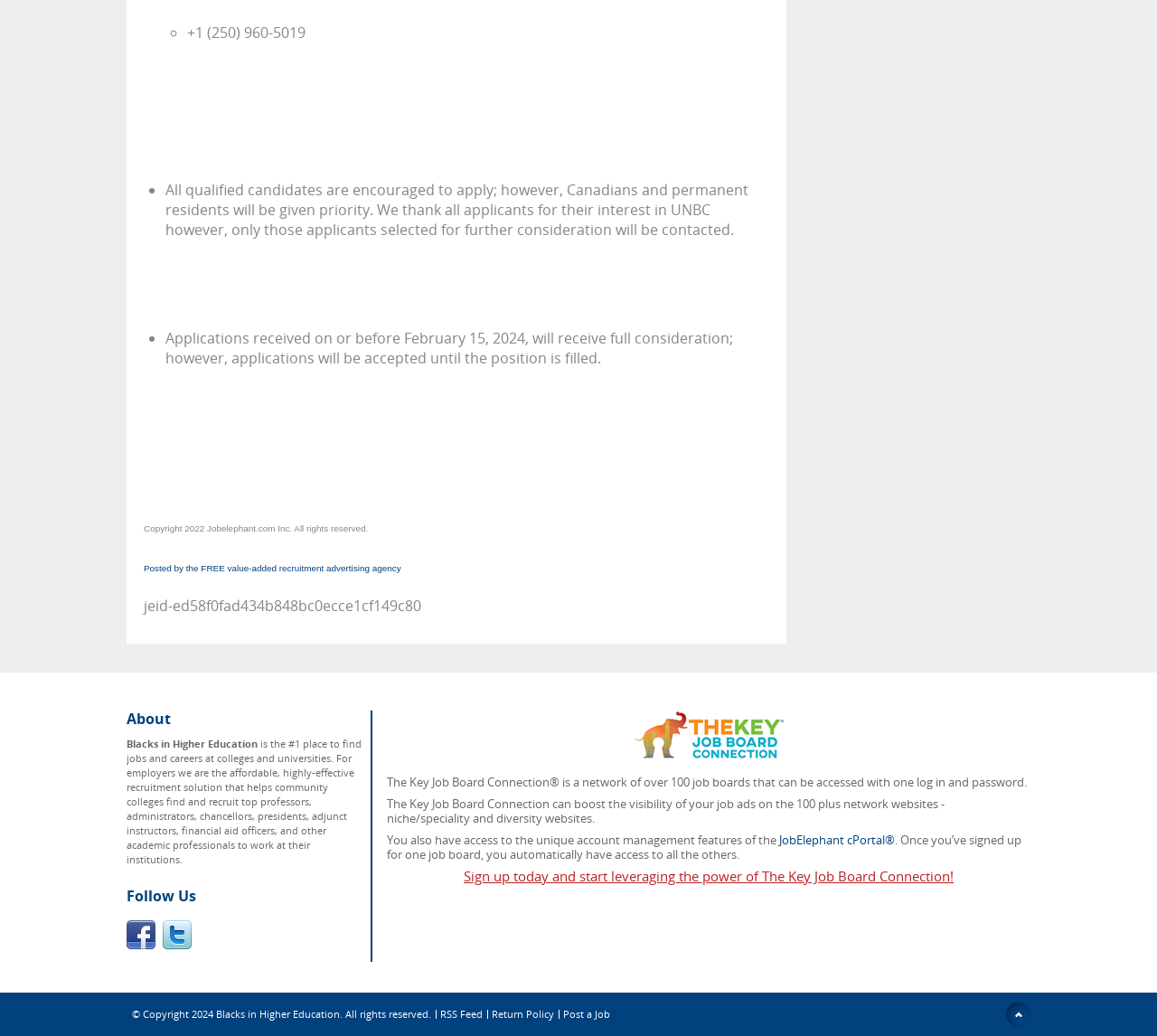Determine the bounding box coordinates of the clickable region to execute the instruction: "Follow the 'About' heading". The coordinates should be four float numbers between 0 and 1, denoted as [left, top, right, bottom].

[0.109, 0.686, 0.313, 0.703]